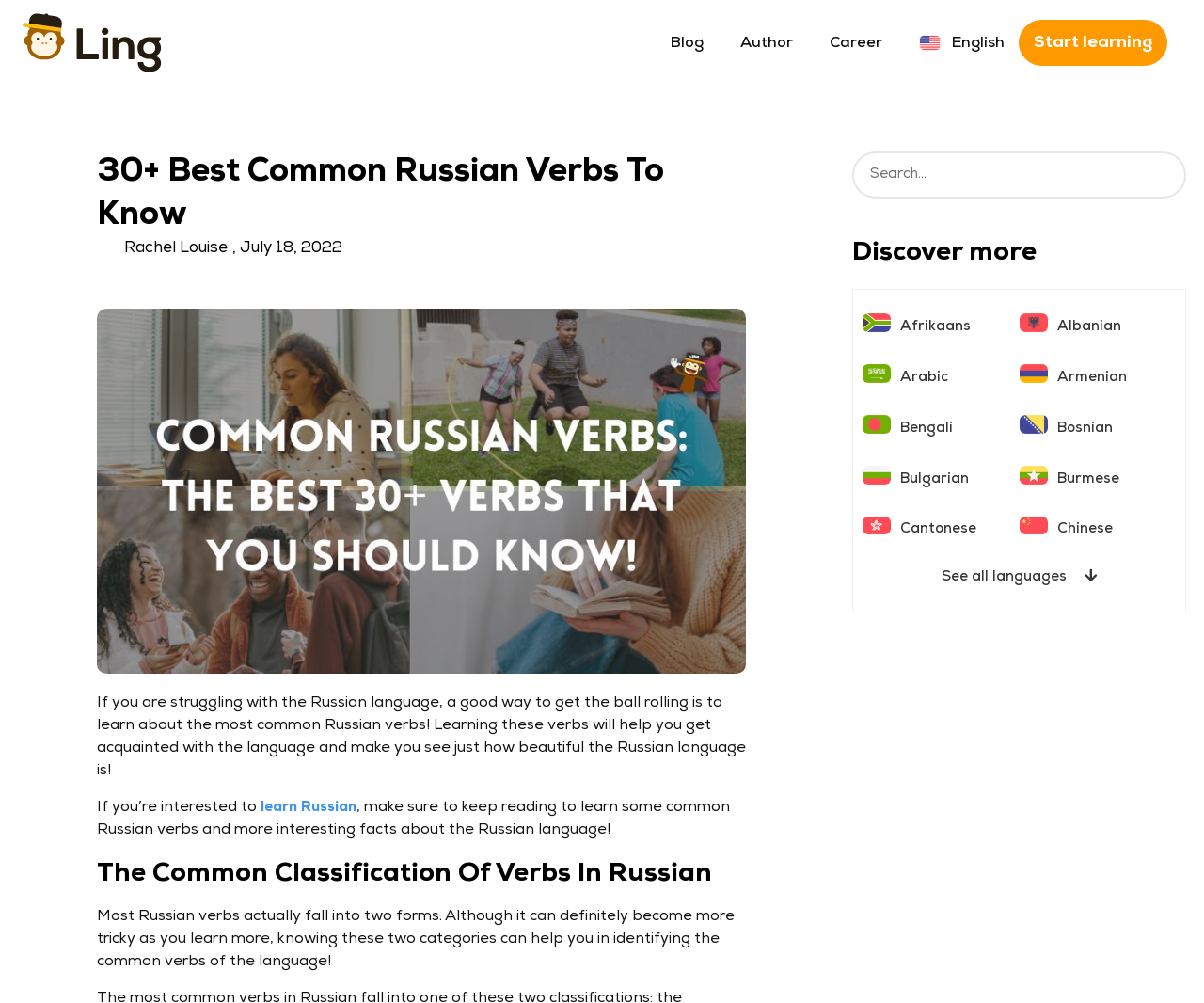Explain in detail what is displayed on the webpage.

This webpage is about learning Russian verbs, with a focus on the most common ones. At the top, there are several links to other sections of the website, including "Blog", "Author", "Career", and "English". Below these links, there is a heading that reads "30+ Best Common Russian Verbs To Know". 

To the right of the heading, there is a link to "Start learning". Below the heading, there is a brief introduction to the importance of learning Russian verbs, followed by a paragraph that encourages readers to learn Russian. 

The next section is headed "The Common Classification Of Verbs In Russian", which explains that most Russian verbs fall into two categories. 

On the right side of the page, there is a search bar with a search button. Below the search bar, there is a heading that reads "Discover more", followed by a list of languages, each represented by a flag icon and a link to learn that language. The languages listed include Afrikaans, Albanian, Arabic, Armenian, Bengali, Bosnian, Bulgarian, Burmese, Cantonese, and Chinese. At the bottom of the list, there is a link to "See all languages".